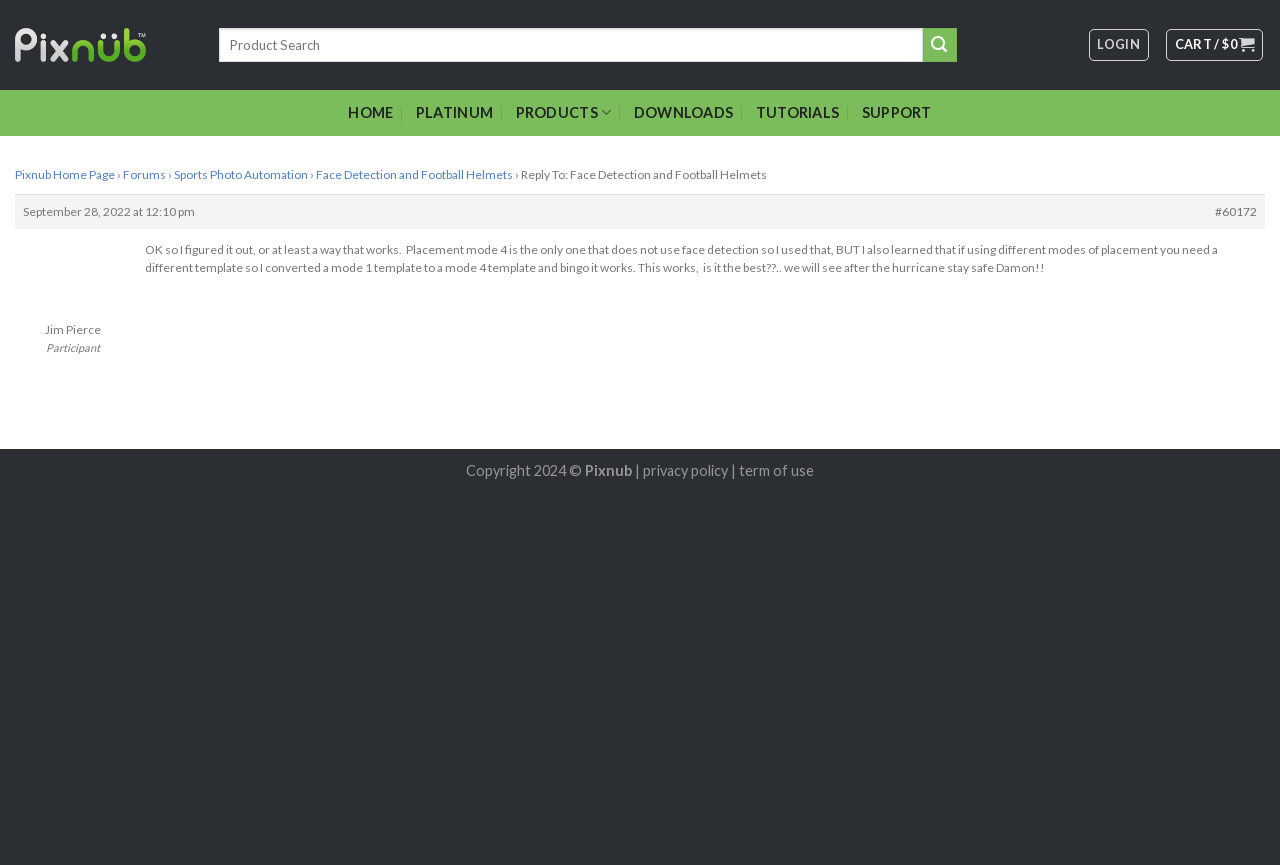What are the two links at the bottom of the webpage?
Provide a detailed answer to the question using information from the image.

The two links at the bottom of the webpage are 'Privacy policy' and 'Term of use', which are located in the footer section of the webpage, next to the copyright information.